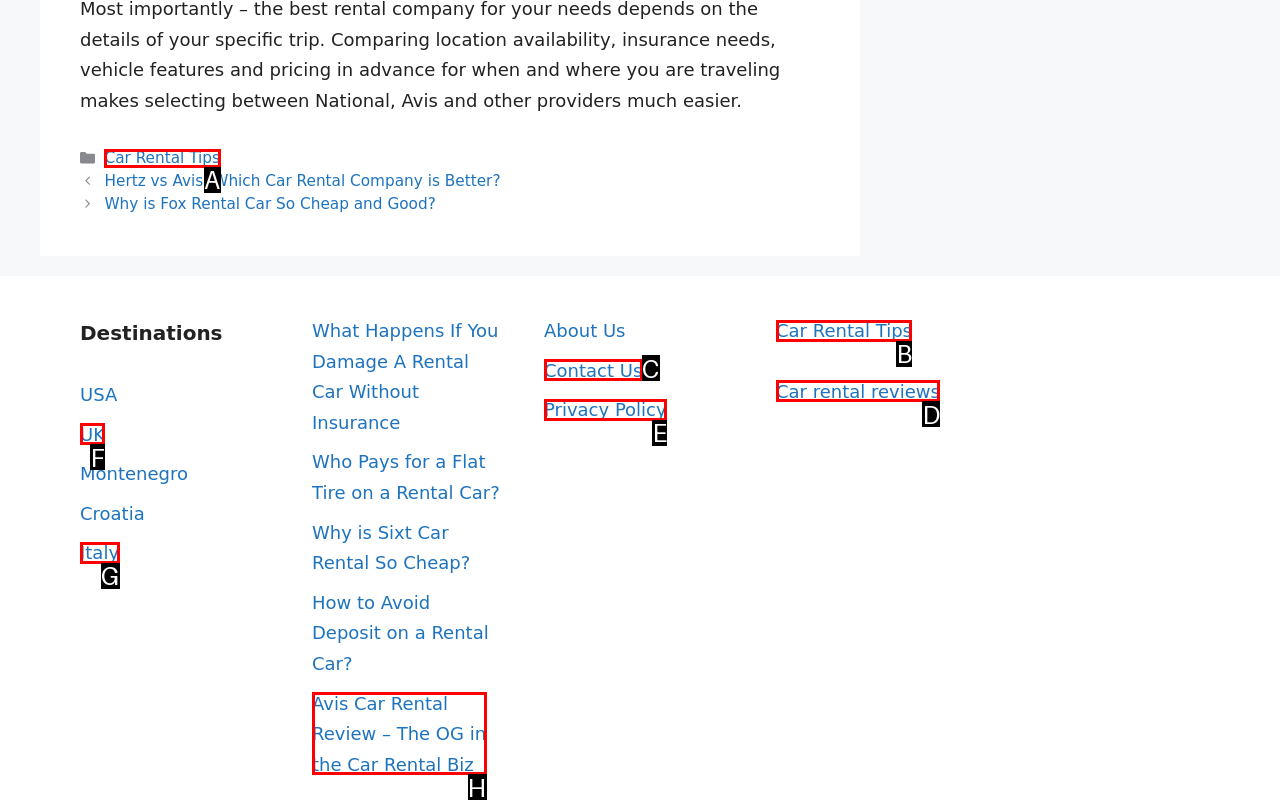Select the option that corresponds to the description: Contact Us
Respond with the letter of the matching choice from the options provided.

C